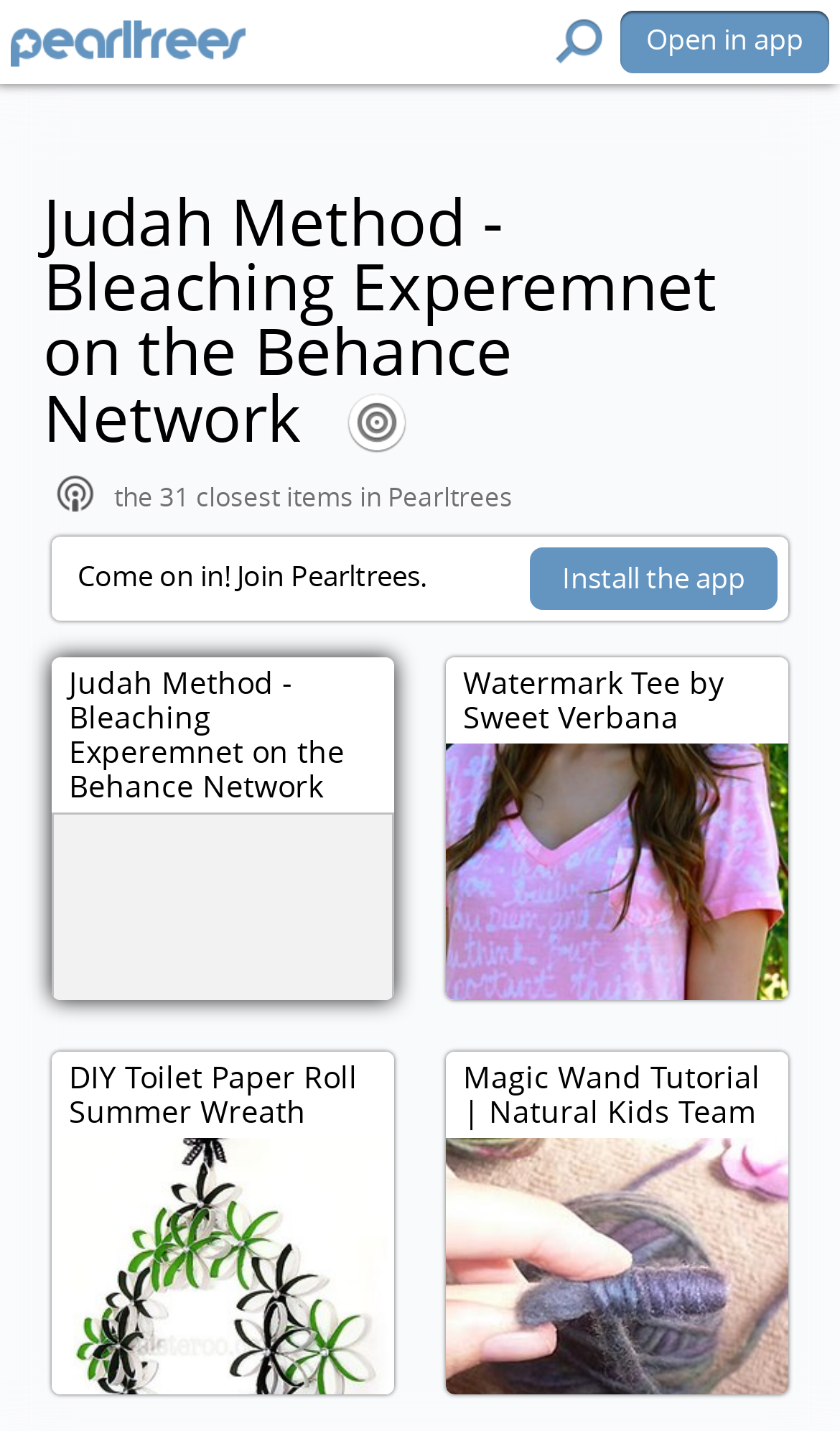How many items are shown on this page?
Using the visual information, reply with a single word or short phrase.

4